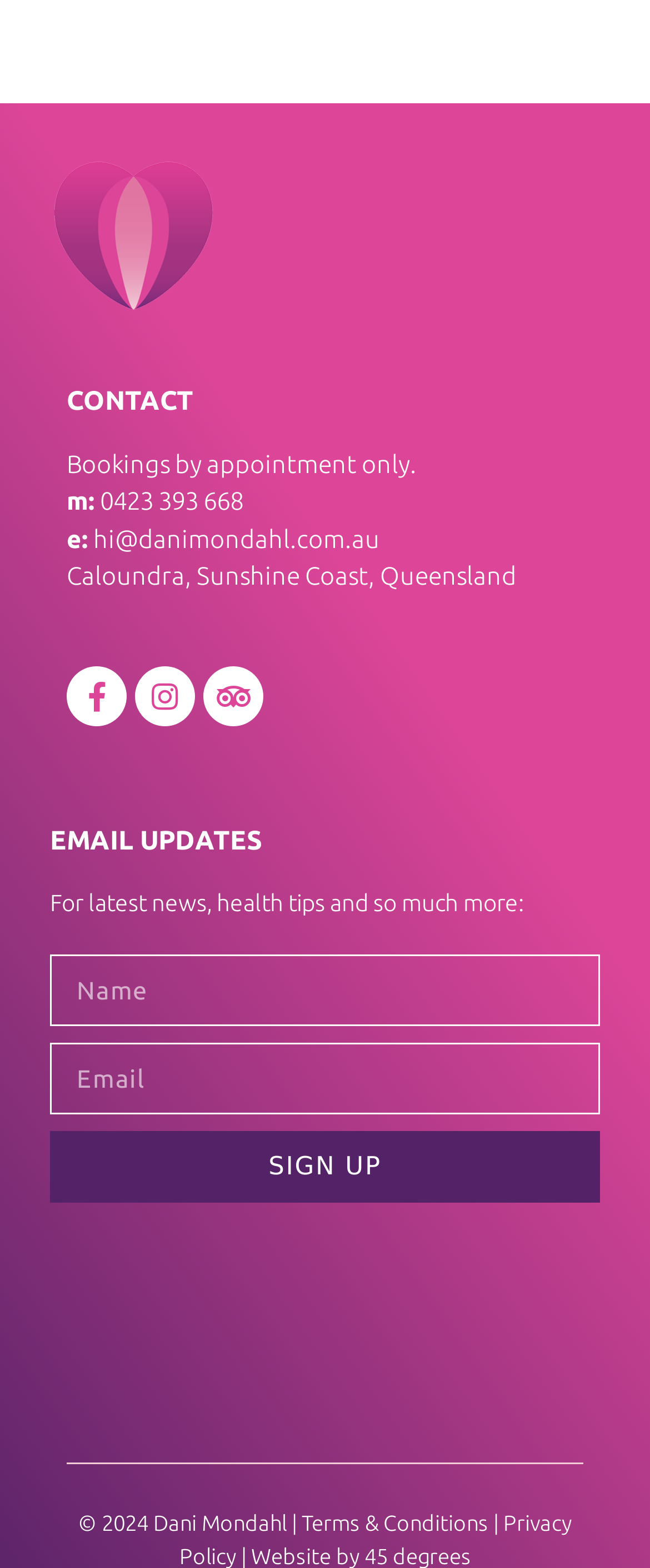What is the email address to contact?
Use the image to give a comprehensive and detailed response to the question.

I found the email address by looking at the 'CONTACT' section, where it says 'e:' followed by the email address 'hi@danimondahl.com.au'.